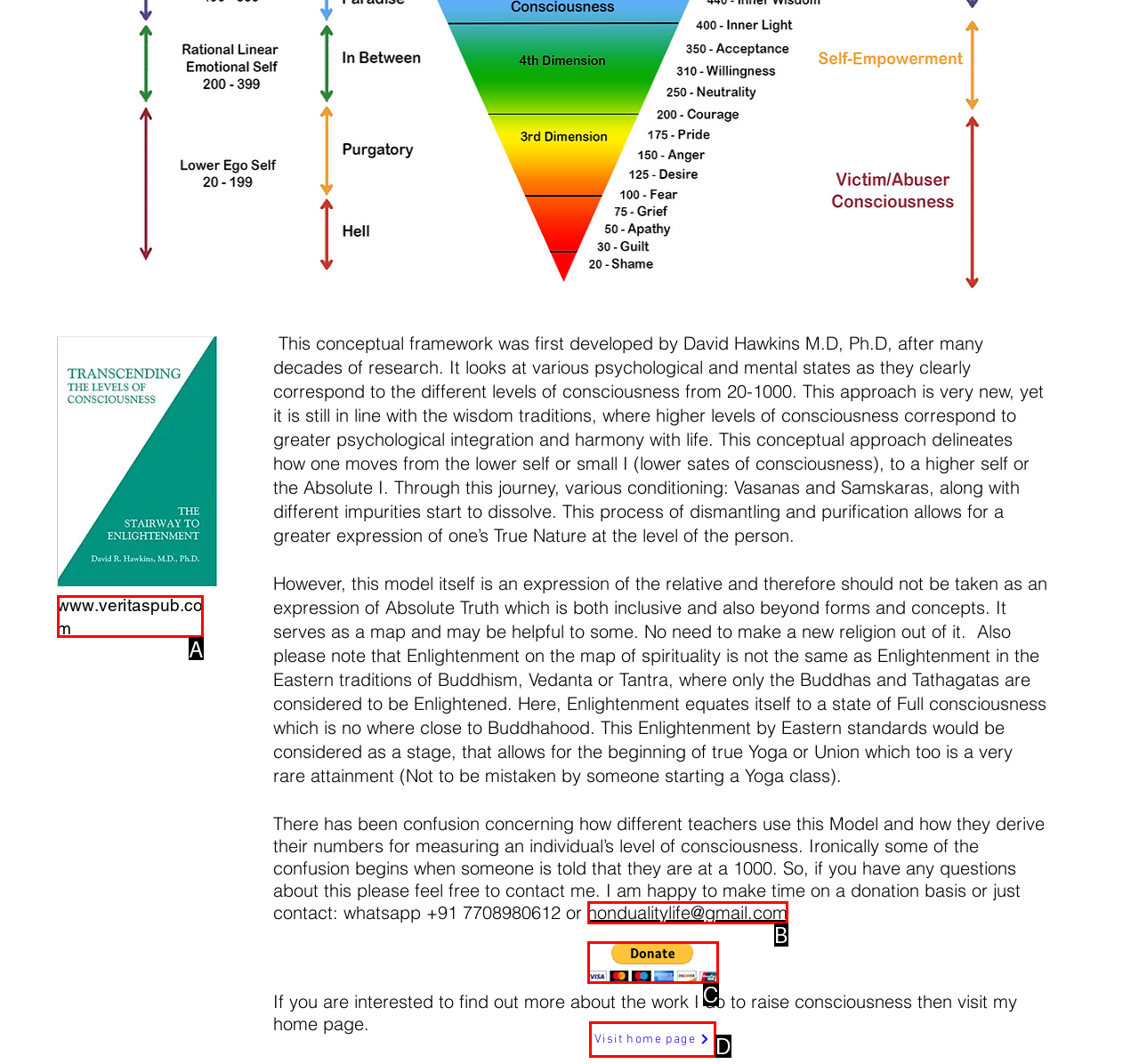Identify which HTML element matches the description: alt="PayPal Button" aria-label="Donate via PayPal"
Provide your answer in the form of the letter of the correct option from the listed choices.

C